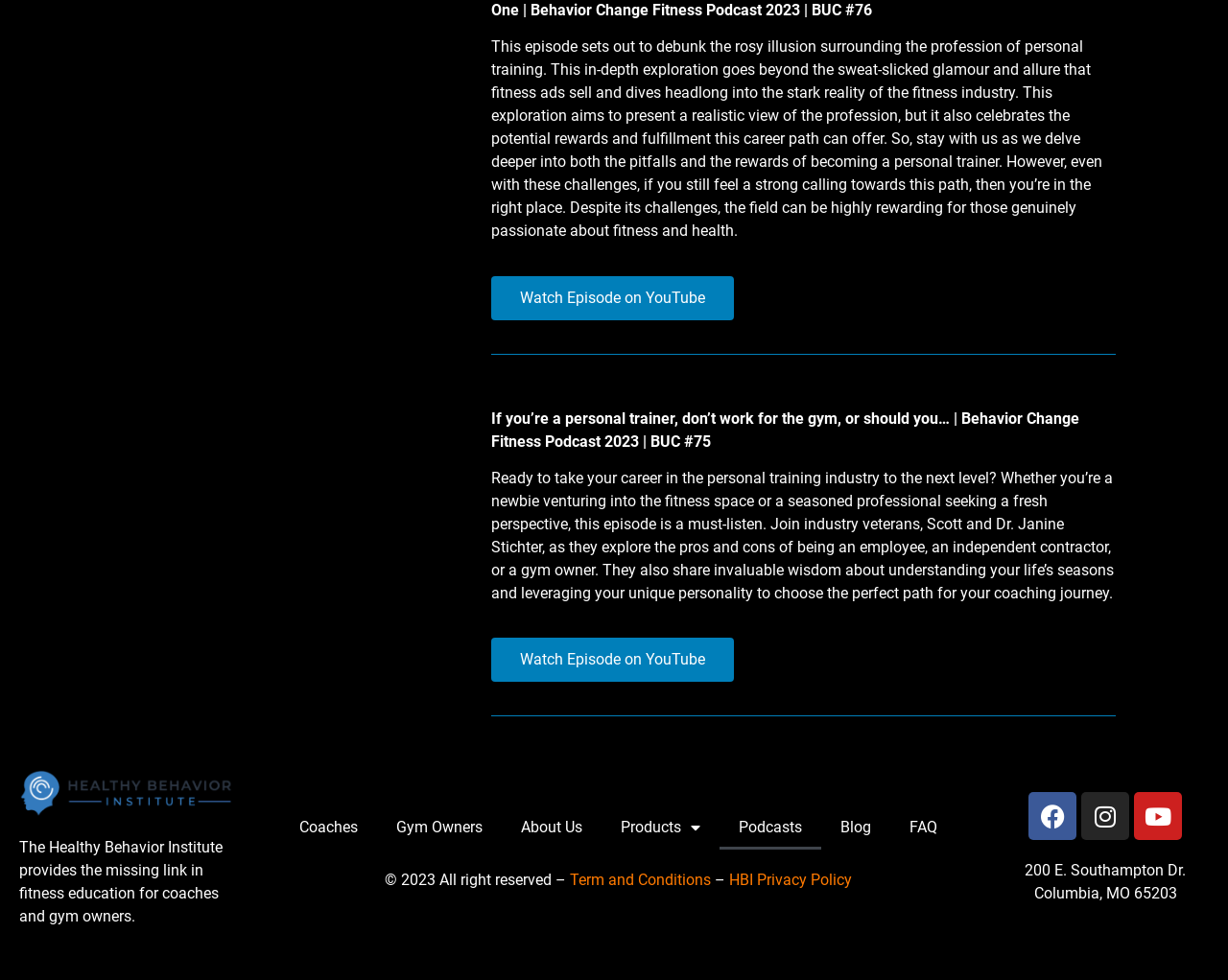Please determine the bounding box coordinates of the clickable area required to carry out the following instruction: "Explore podcasts". The coordinates must be four float numbers between 0 and 1, represented as [left, top, right, bottom].

[0.586, 0.822, 0.669, 0.867]